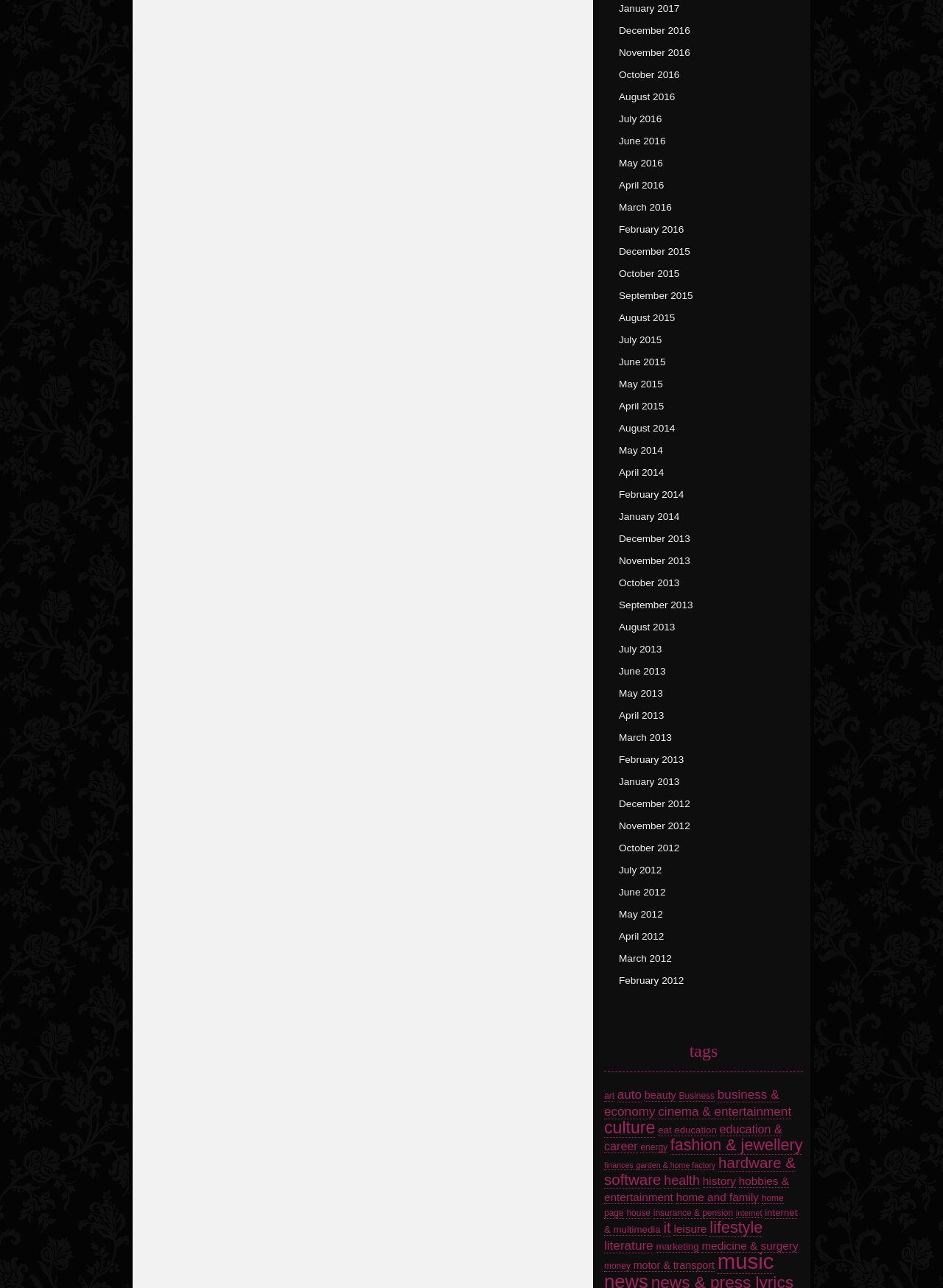What is the earliest month listed on this webpage? From the image, respond with a single word or brief phrase.

January 2012